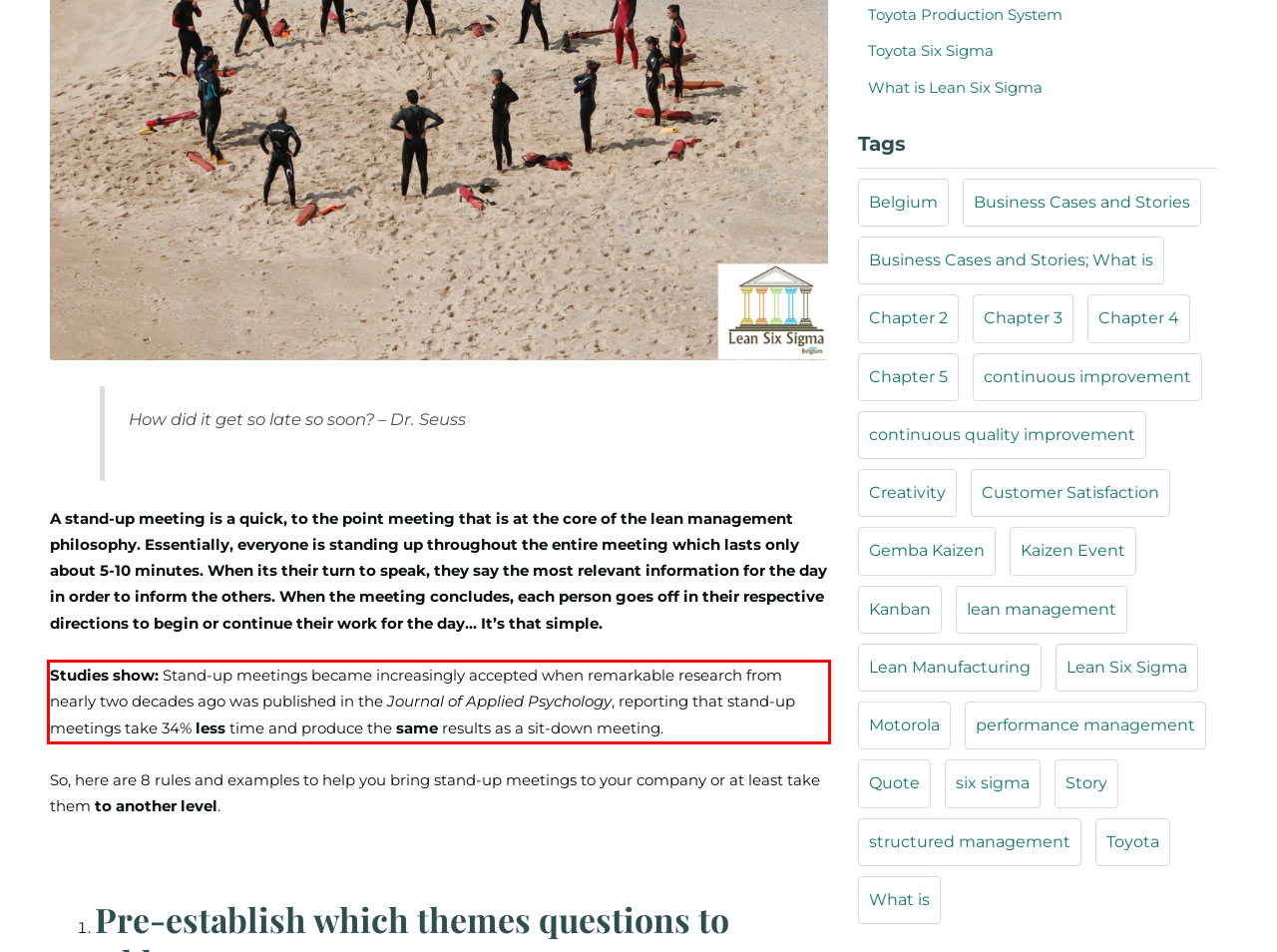You are provided with a webpage screenshot that includes a red rectangle bounding box. Extract the text content from within the bounding box using OCR.

Studies show: Stand-up meetings became increasingly accepted when remarkable research from nearly two decades ago was published in the Journal of Applied Psychology, reporting that stand-up meetings take 34% less time and produce the same results as a sit-down meeting.